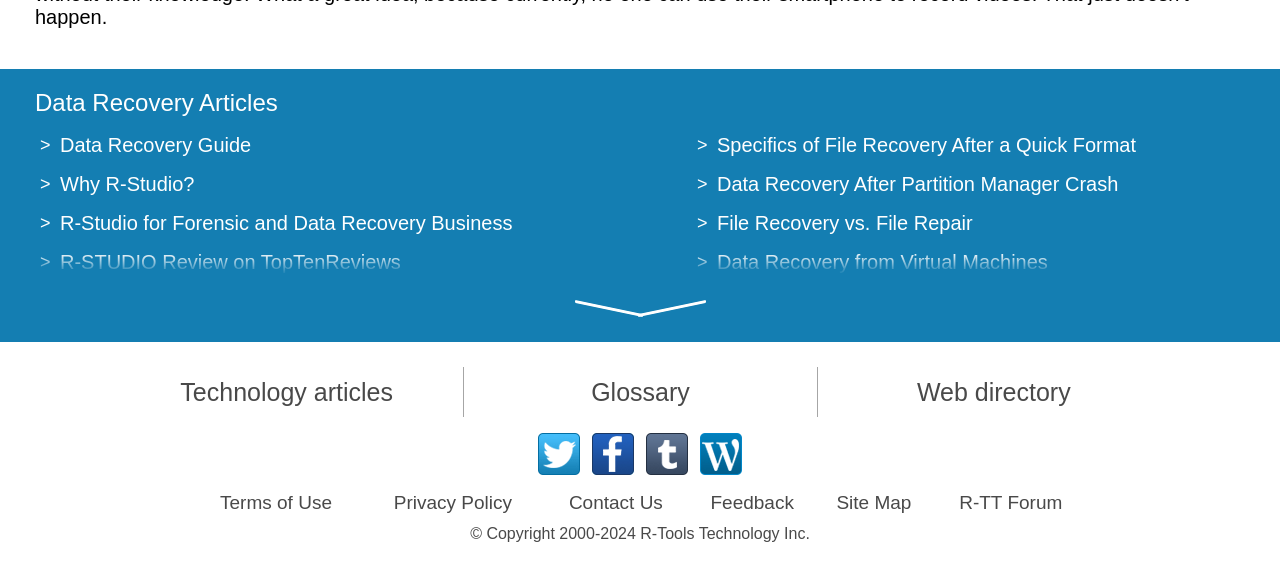What is the main topic of the webpage? Examine the screenshot and reply using just one word or a brief phrase.

Data Recovery